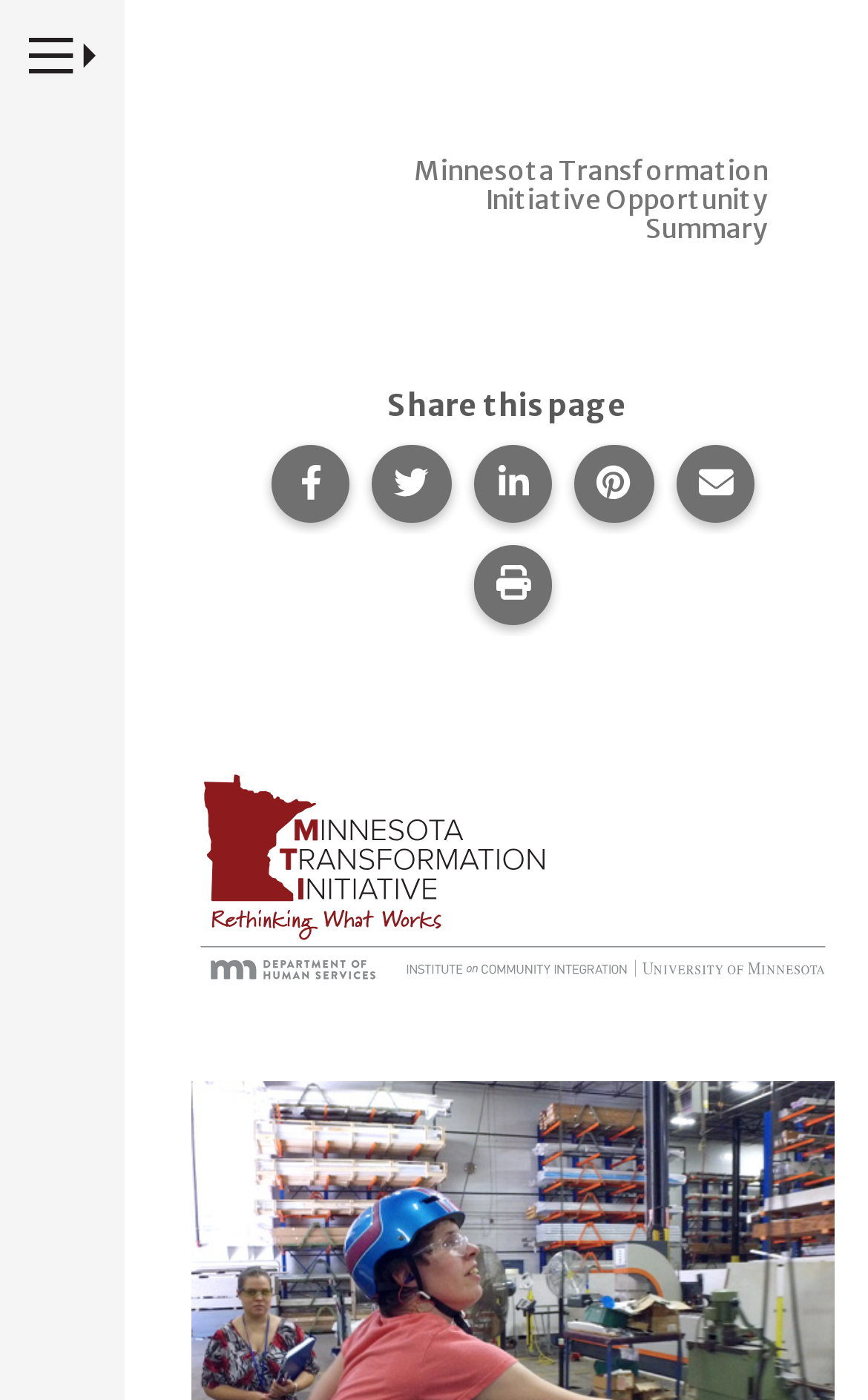Illustrate the webpage's structure and main components comprehensively.

The webpage is about the "Minnesota Transformation Initiative Opportunity Summary" and appears to be a publication from the Institute on Community Integration. 

At the top left corner, there is a button to toggle the website's primary navigation. Below this button, there are two headings with the same title "Minnesota Transformation Initiative Opportunity Summary", one on top of the other. 

To the right of the headings, there is a section with social media sharing options. This section contains the text "Share this page" and five links to share the page on Facebook, Twitter, LinkedIn, Pinterest, and via email. Below this section, there is a button to print the page.

On the right side of the page, there is a large image that spans from the top to the middle of the page, featuring the logos of the Minnesota Transformation Initiative, the Minnesota Department of Human Services, the Institute on Community Integration, and the University of Minnesota.